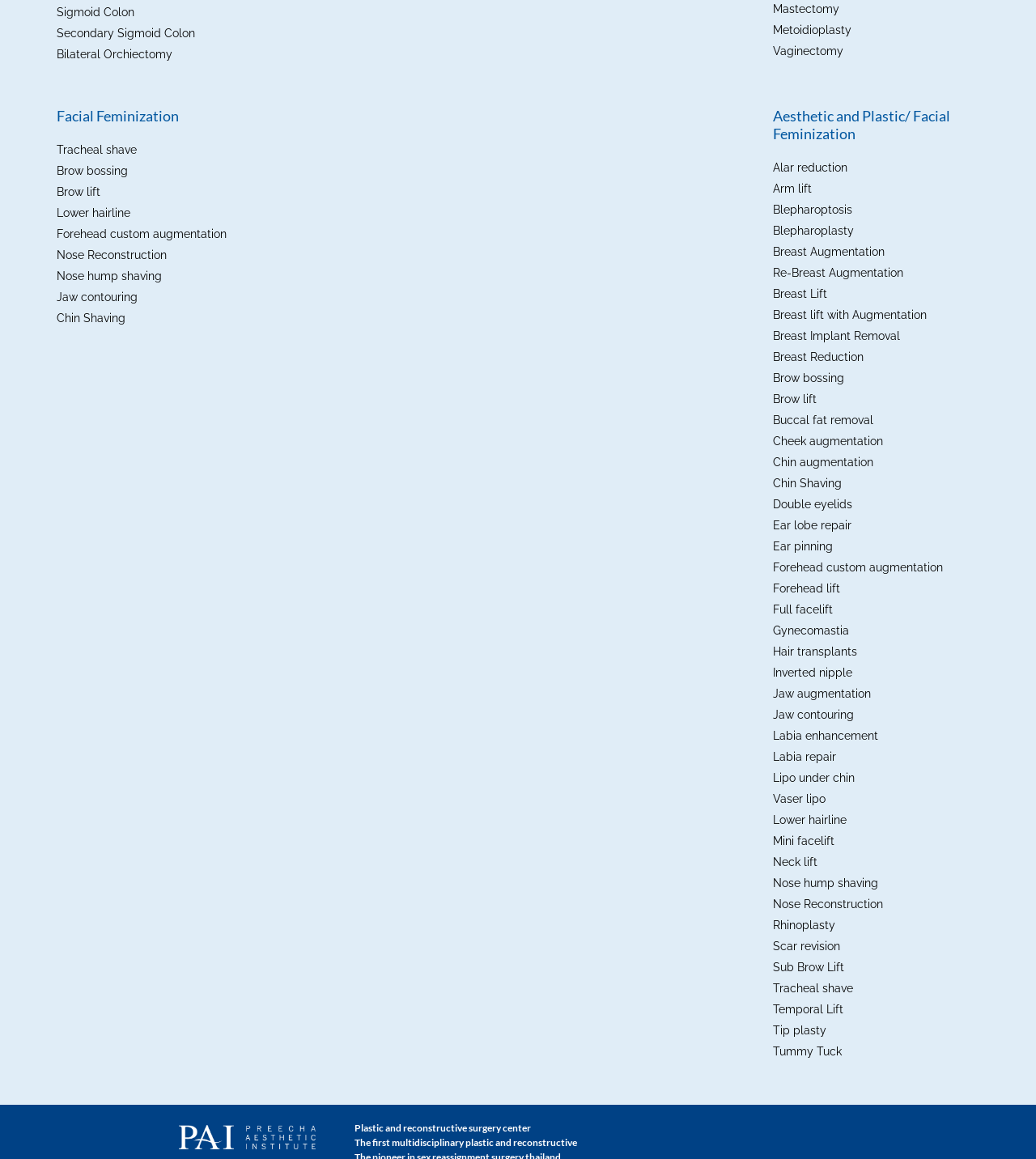Determine the bounding box coordinates of the clickable element to complete this instruction: "Click on Breast Augmentation". Provide the coordinates in the format of four float numbers between 0 and 1, [left, top, right, bottom].

[0.746, 0.21, 0.854, 0.225]